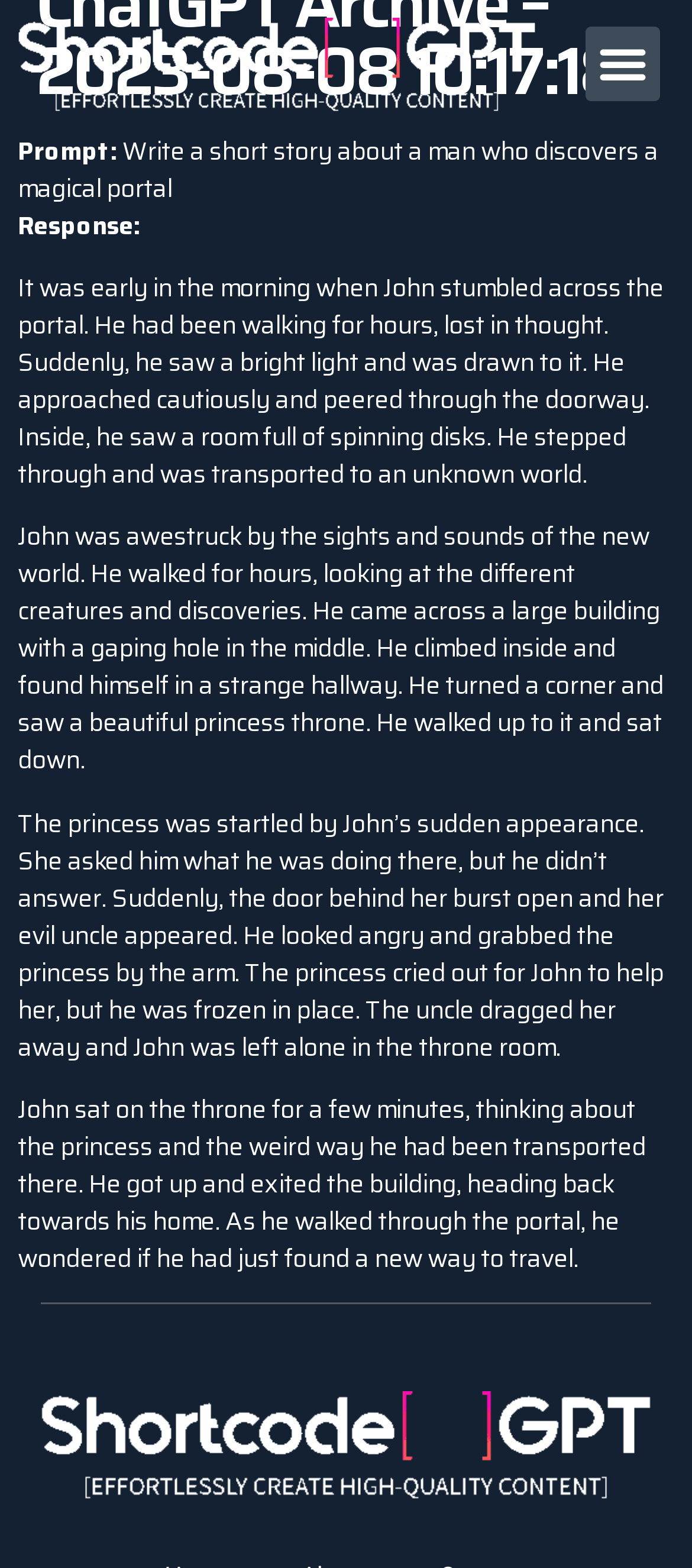What is the last thing John does in the story?
Based on the image, answer the question with as much detail as possible.

According to the last paragraph of the response, John gets up and exits the building, heading back towards his home, after sitting on the throne for a few minutes.